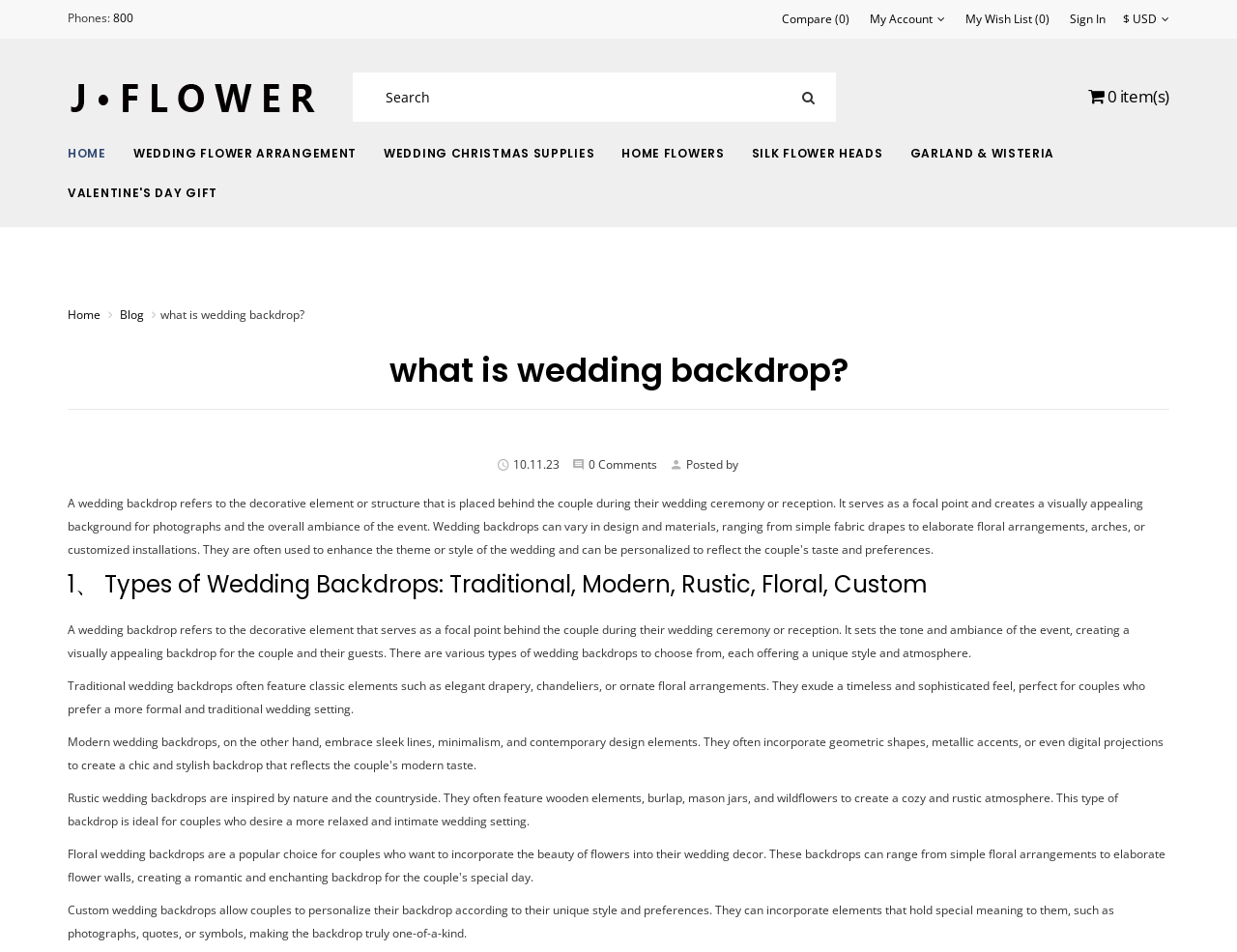Give a complete and precise description of the webpage's appearance.

The webpage is about wedding backdrops, with a focus on explaining what they are and the different types available. At the top of the page, there is a navigation bar with links to "Phones", "My Account", "My Wish List", "Sign In", and a currency selector. Below this, there is a logo "Jewishbyte" with an image, and a shopping cart button with 0 items.

In the center of the page, there is a search bar with a magnifying glass button. Below this, there are several links to different categories, including "HOME", "WEDDING FLOWER ARRANGEMENT", "WEDDING CHRISTMAS SUPPLIES", and others.

The main content of the page is divided into sections, with headings and paragraphs of text. The first section has a heading "what is wedding backdrop?" and explains that a wedding backdrop is a decorative element that sets the tone and ambiance of the event. There are several types of wedding backdrops, including traditional, modern, rustic, floral, and custom.

The page then goes on to describe each of these types in more detail, with paragraphs of text explaining the characteristics of each. There are no images on the page, but the text is well-organized and easy to read. At the bottom of the page, there are links to "Home" and "Blog", as well as a date and comment count.